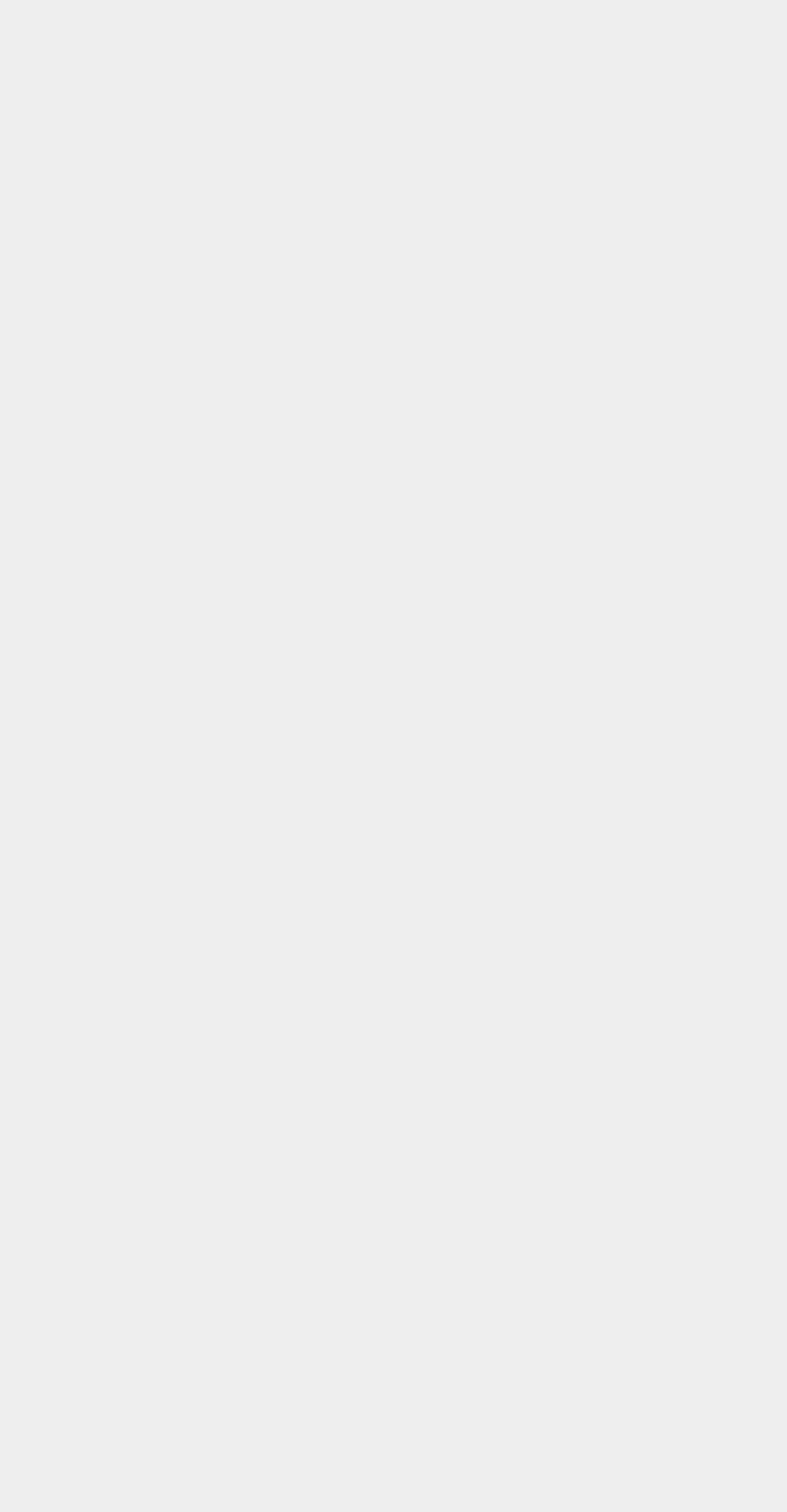What is the topic of the second article?
Refer to the screenshot and answer in one word or phrase.

Dog Memes